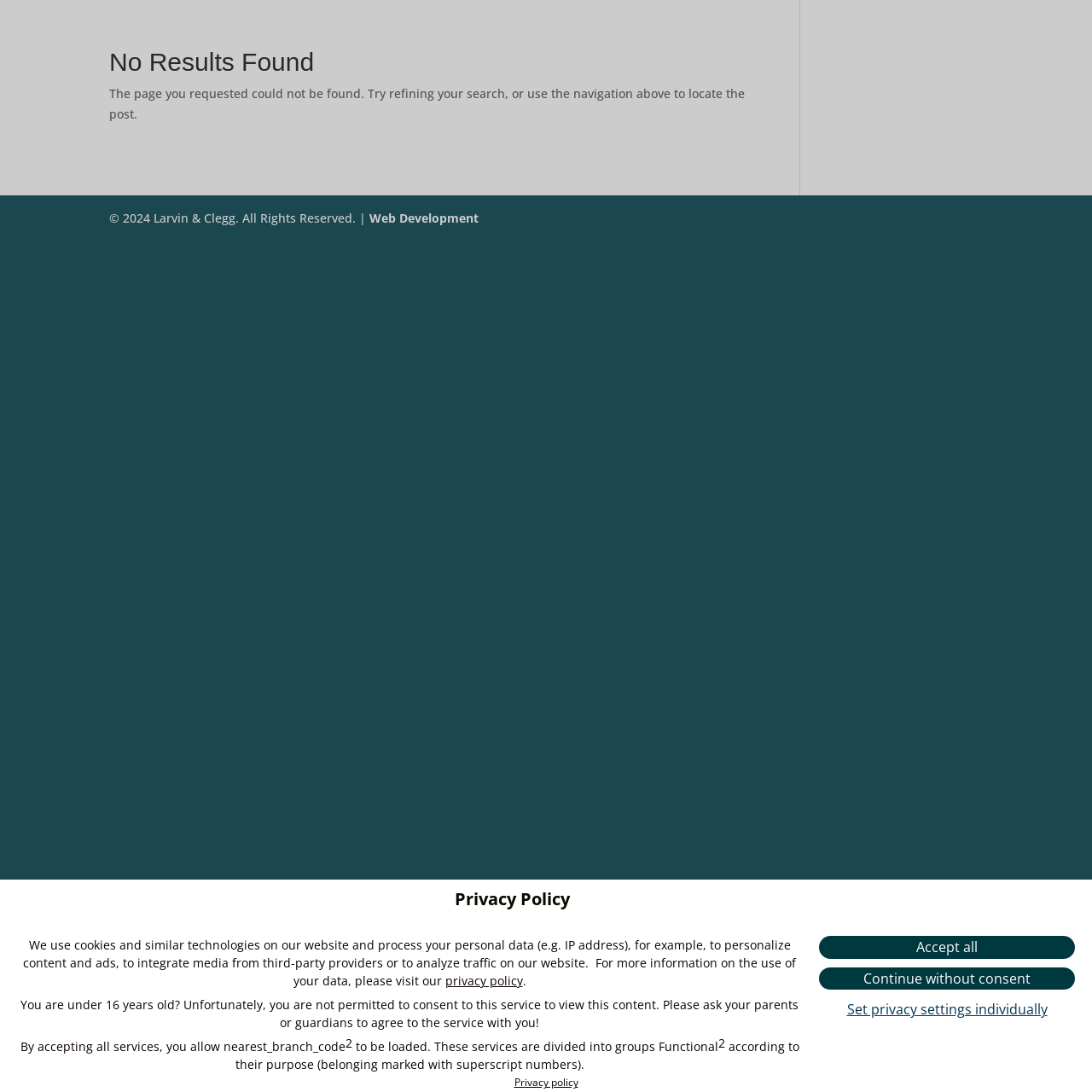Give a detailed account of the webpage.

The webpage is a "Page not found" error page from Larvin & Clegg. At the top of the page, there is a modal dialog box with a title "Privacy Policy" that occupies the entire screen. Within this dialog box, there is a link "Skip to consent choices" at the top. Below it, there is a heading "Privacy Policy" followed by a block of text that explains the website's use of cookies and personal data. This text is accompanied by a link to the "privacy policy" page.

Further down, there is a message stating that users under 16 years old are not permitted to consent to the service and must ask their parents or guardians for permission. Below this message, there is a section explaining the different types of services that can be accepted, including functional services. This section is divided into groups according to their purpose.

At the bottom of the dialog box, there are three buttons: "Accept all", "Continue without consent", and "Set privacy settings individually". These buttons are aligned to the right side of the screen. Additionally, there is another link to the "Privacy policy" page at the very bottom of the screen.